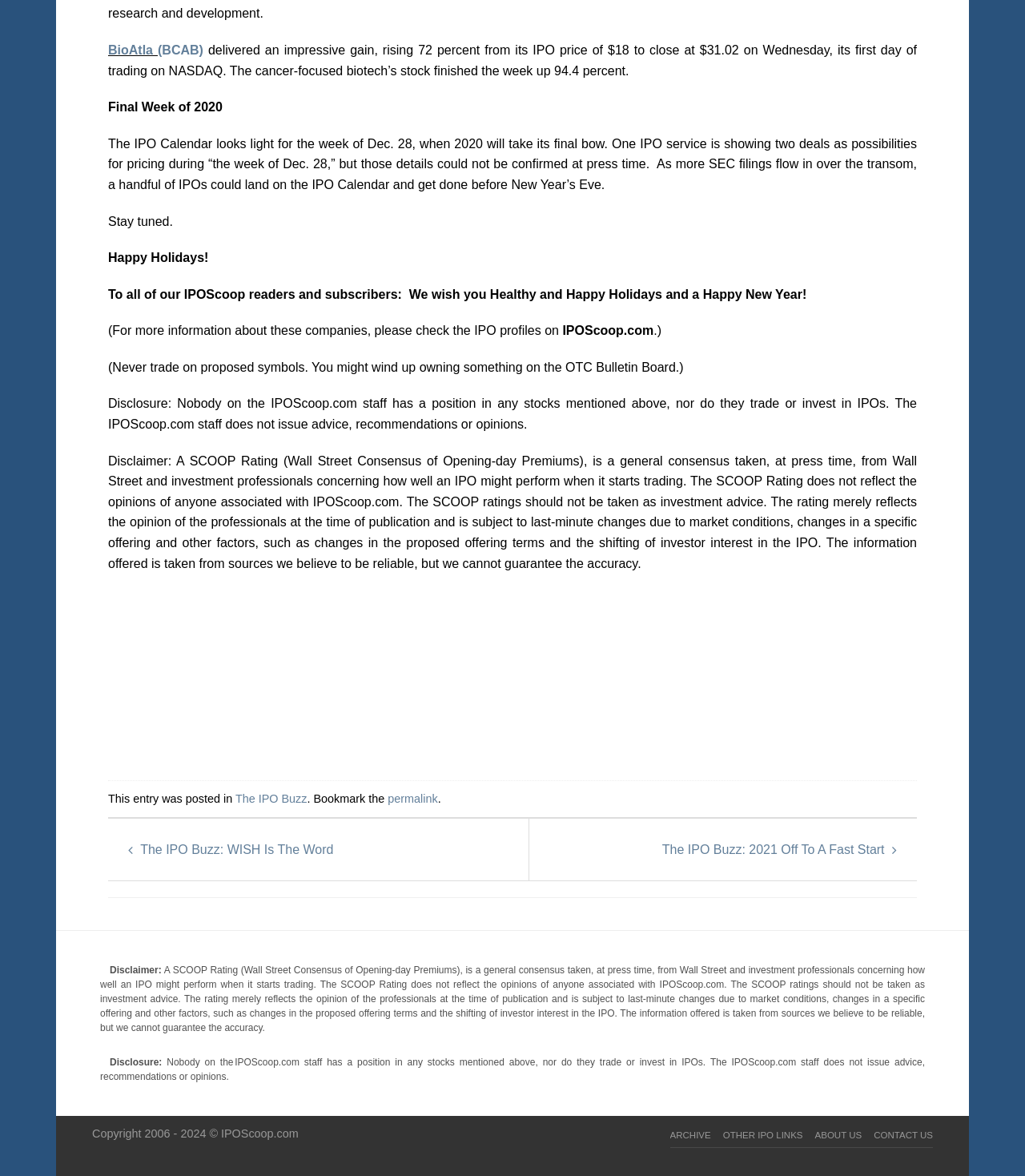Specify the bounding box coordinates of the element's region that should be clicked to achieve the following instruction: "Click on the X-MET8000 link". The bounding box coordinates consist of four float numbers between 0 and 1, in the format [left, top, right, bottom].

None